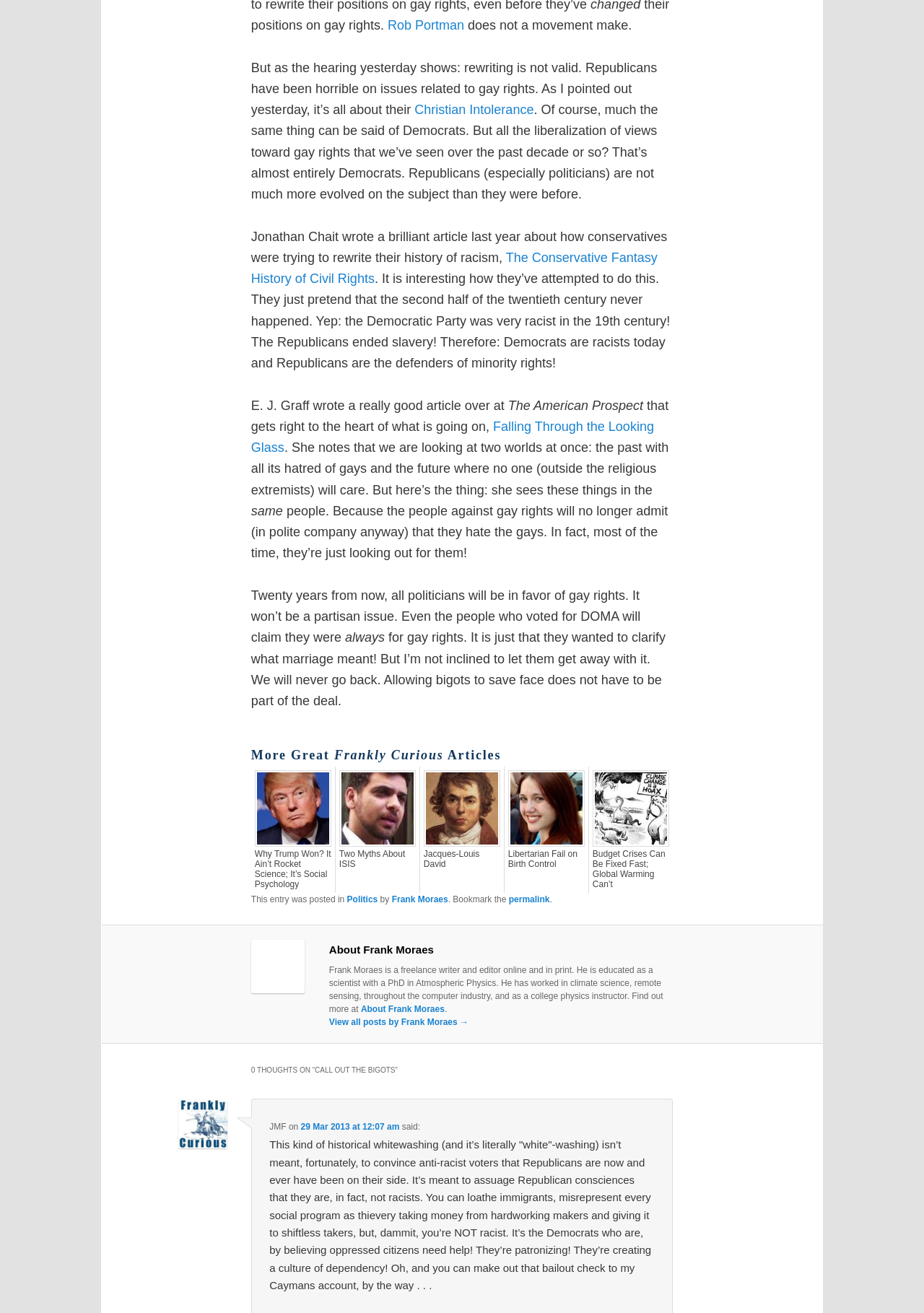Please answer the following question using a single word or phrase: 
What is the date of the comment by JMF?

29 Mar 2013